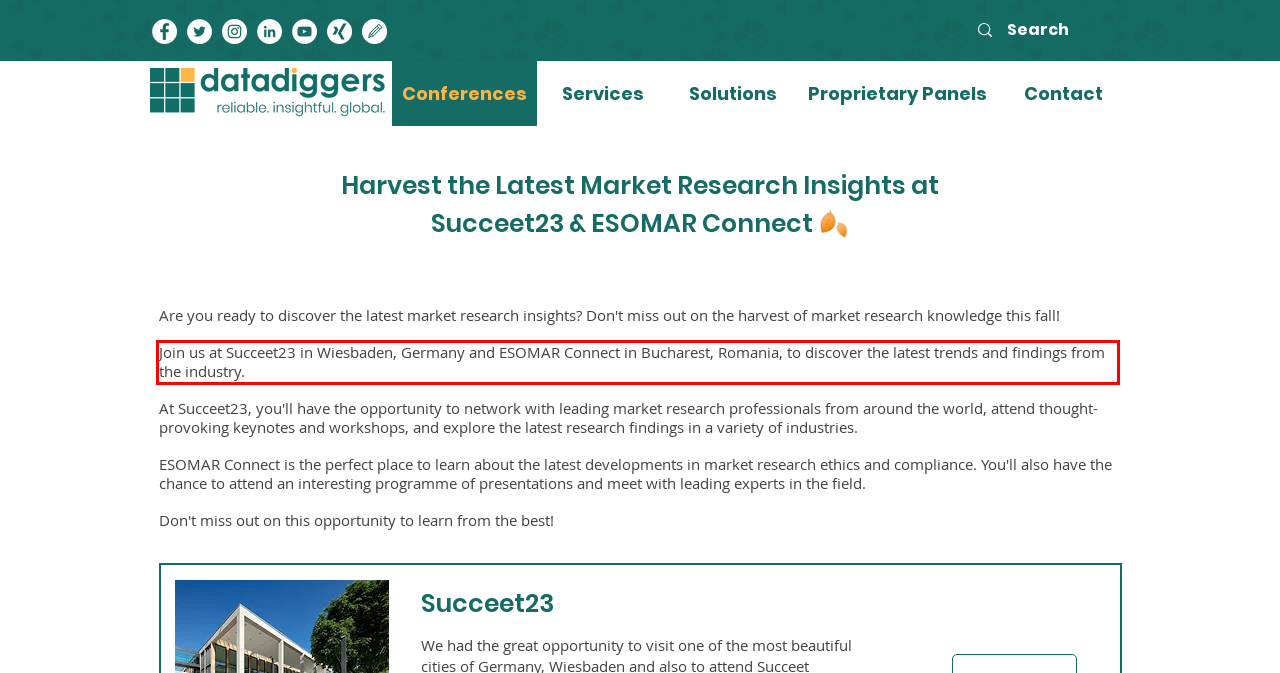Locate the red bounding box in the provided webpage screenshot and use OCR to determine the text content inside it.

Join us at Succeet23 in Wiesbaden, Germany and ESOMAR Connect in Bucharest, Romania, to discover the latest trends and findings from the industry.